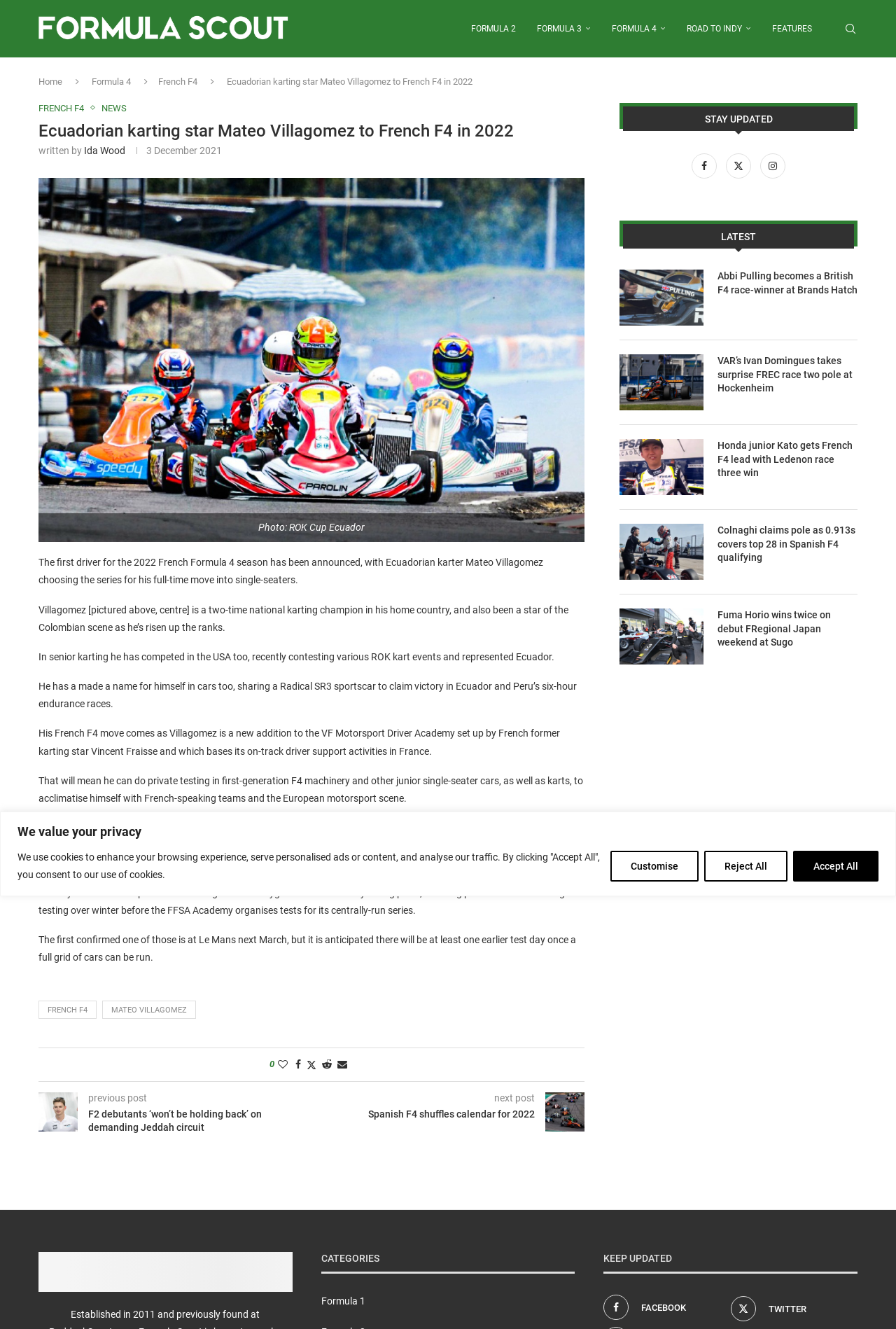Please identify the bounding box coordinates of where to click in order to follow the instruction: "Follow Formula 4 news".

[0.102, 0.057, 0.146, 0.065]